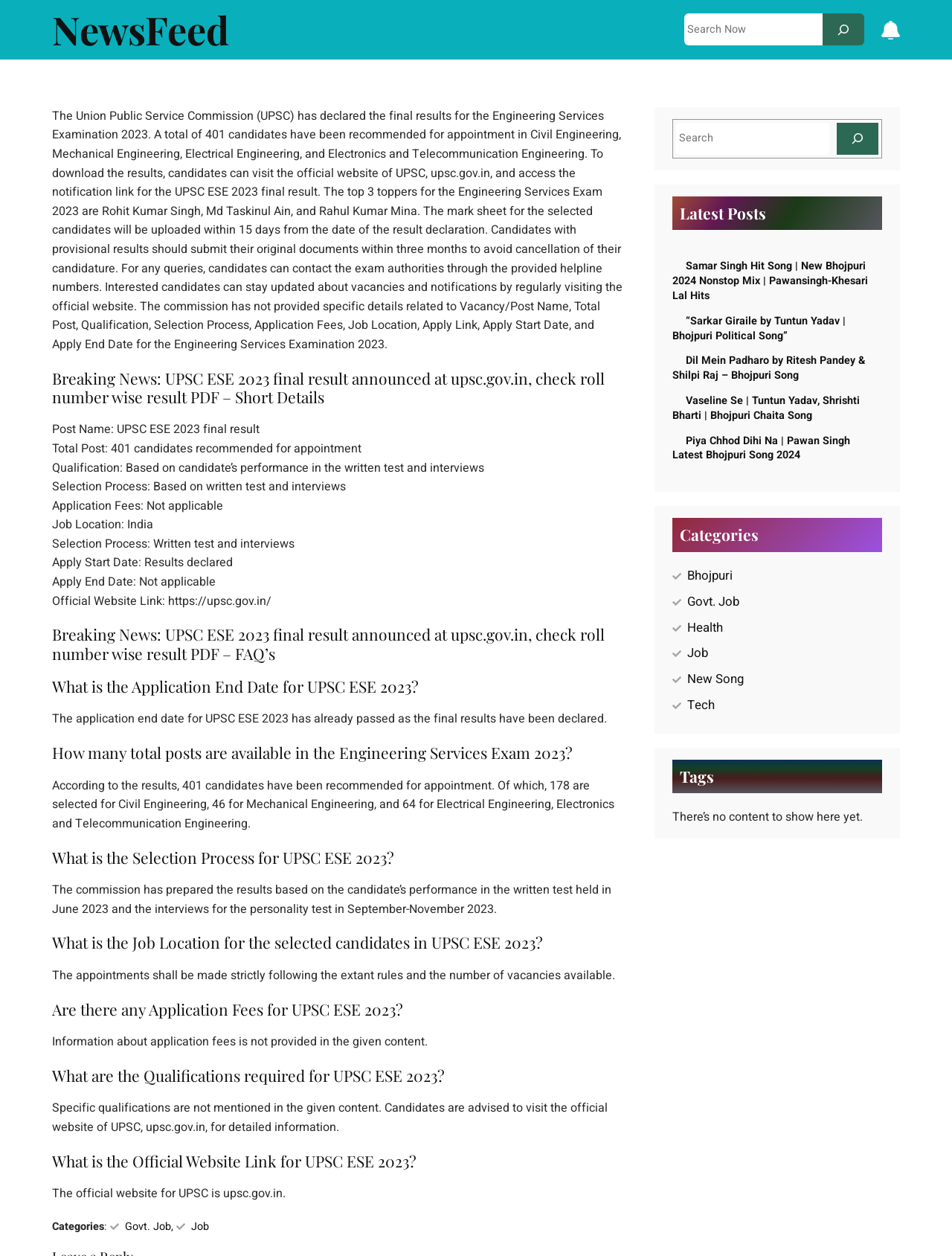What is the official website link for UPSC ESE 2023?
Look at the image and respond with a single word or a short phrase.

upsc.gov.in